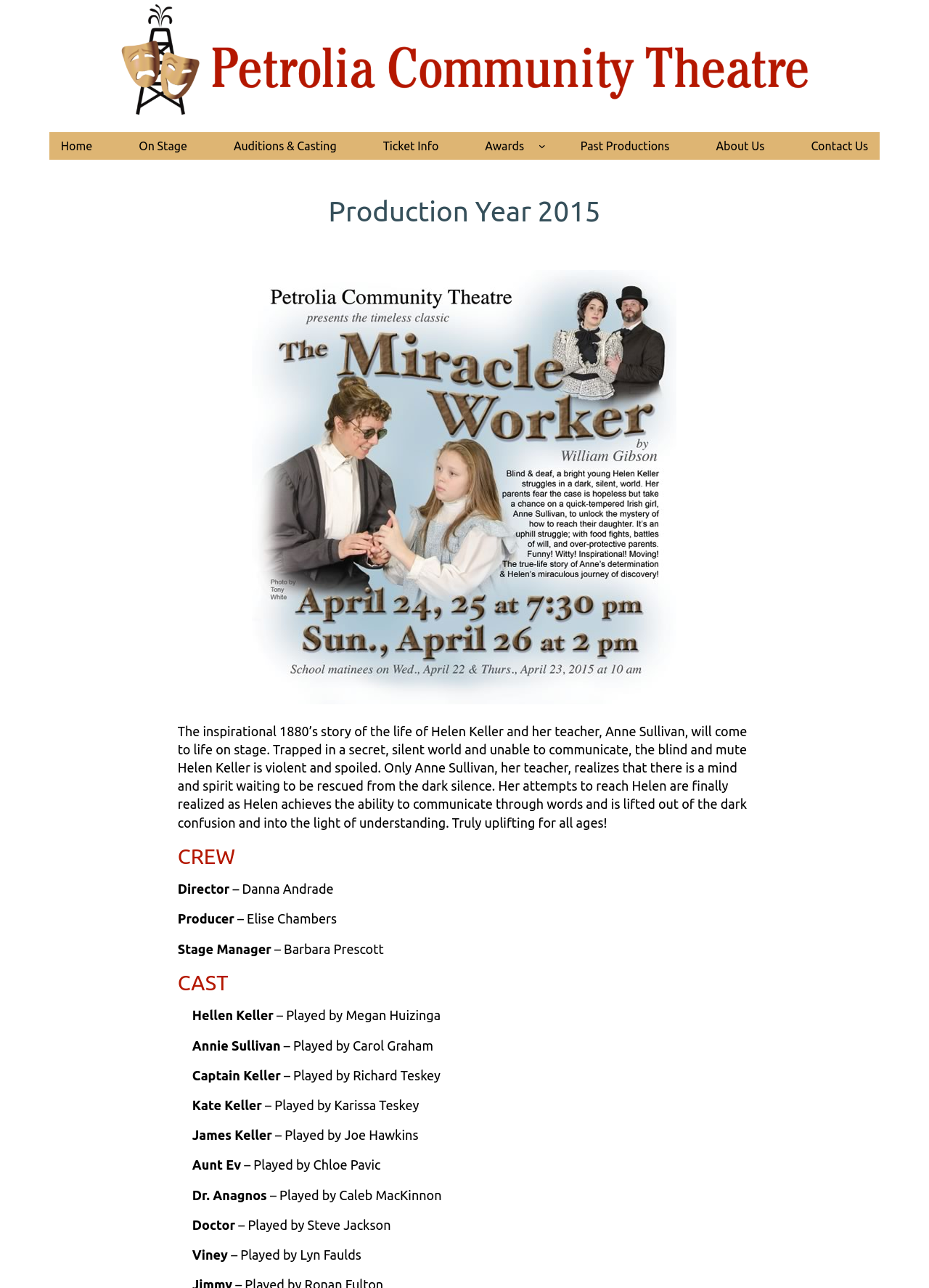Locate the bounding box coordinates of the area where you should click to accomplish the instruction: "Click On Stage".

[0.137, 0.103, 0.214, 0.124]